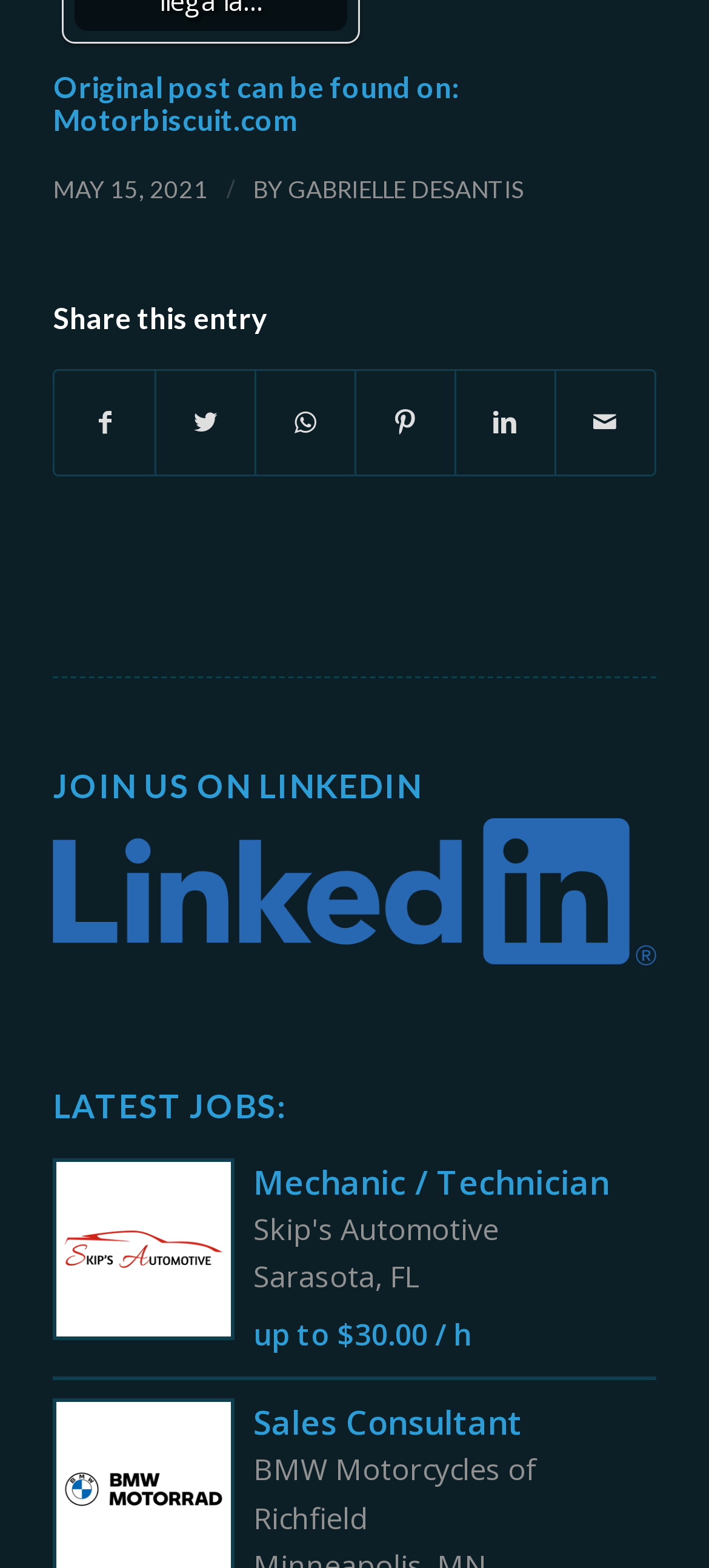What is the date of the original post?
Examine the screenshot and reply with a single word or phrase.

MAY 15, 2021